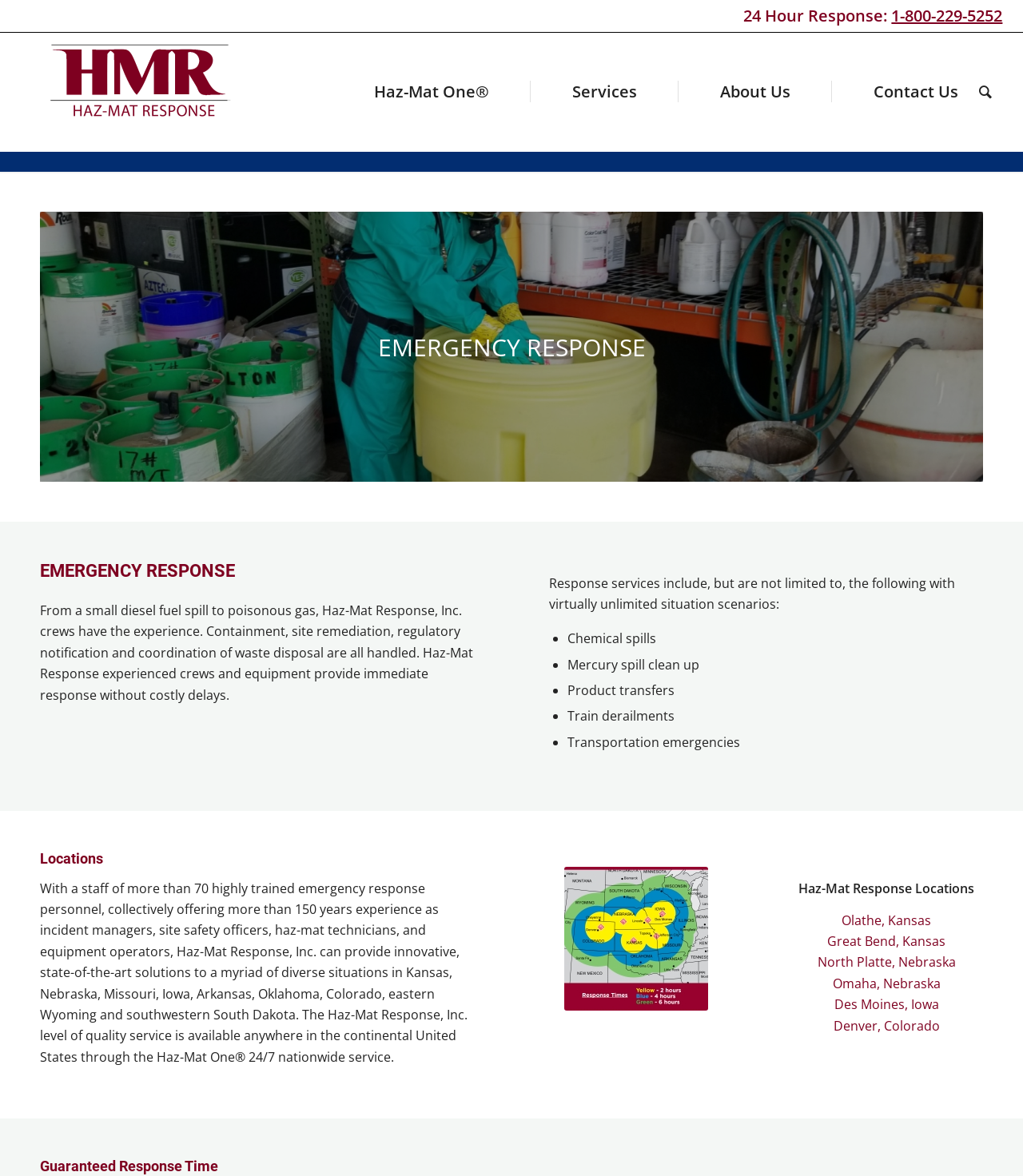What is the phone number for 24 Hour Response?
Using the information from the image, provide a comprehensive answer to the question.

The phone number for 24 Hour Response is located at the top of the webpage, next to the '24 Hour Response:' text, and is a clickable link.